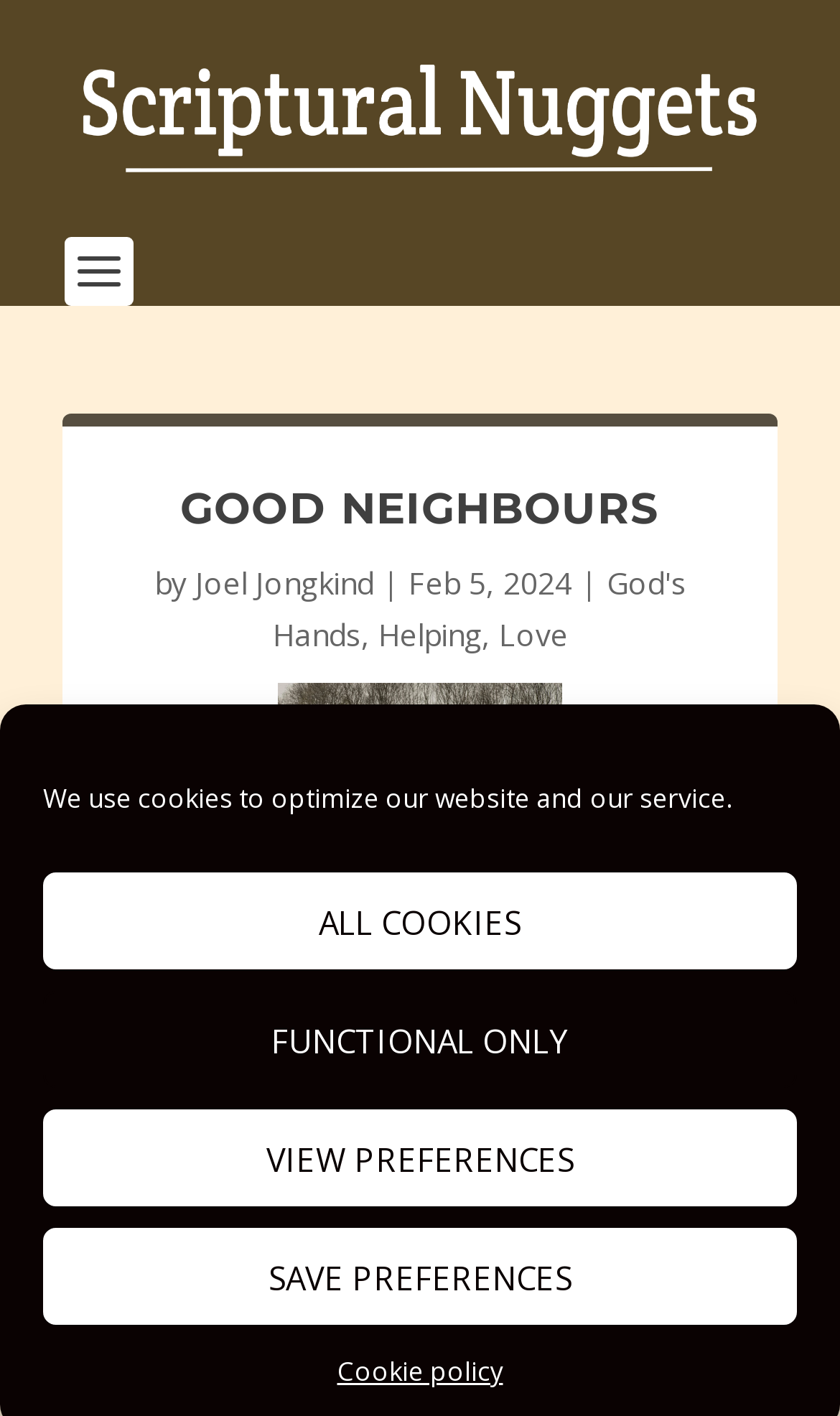Using the element description alt="Scriptural Nuggets", predict the bounding box coordinates for the UI element. Provide the coordinates in (top-left x, top-left y, bottom-right x, bottom-right y) format with values ranging from 0 to 1.

[0.077, 0.046, 0.923, 0.122]